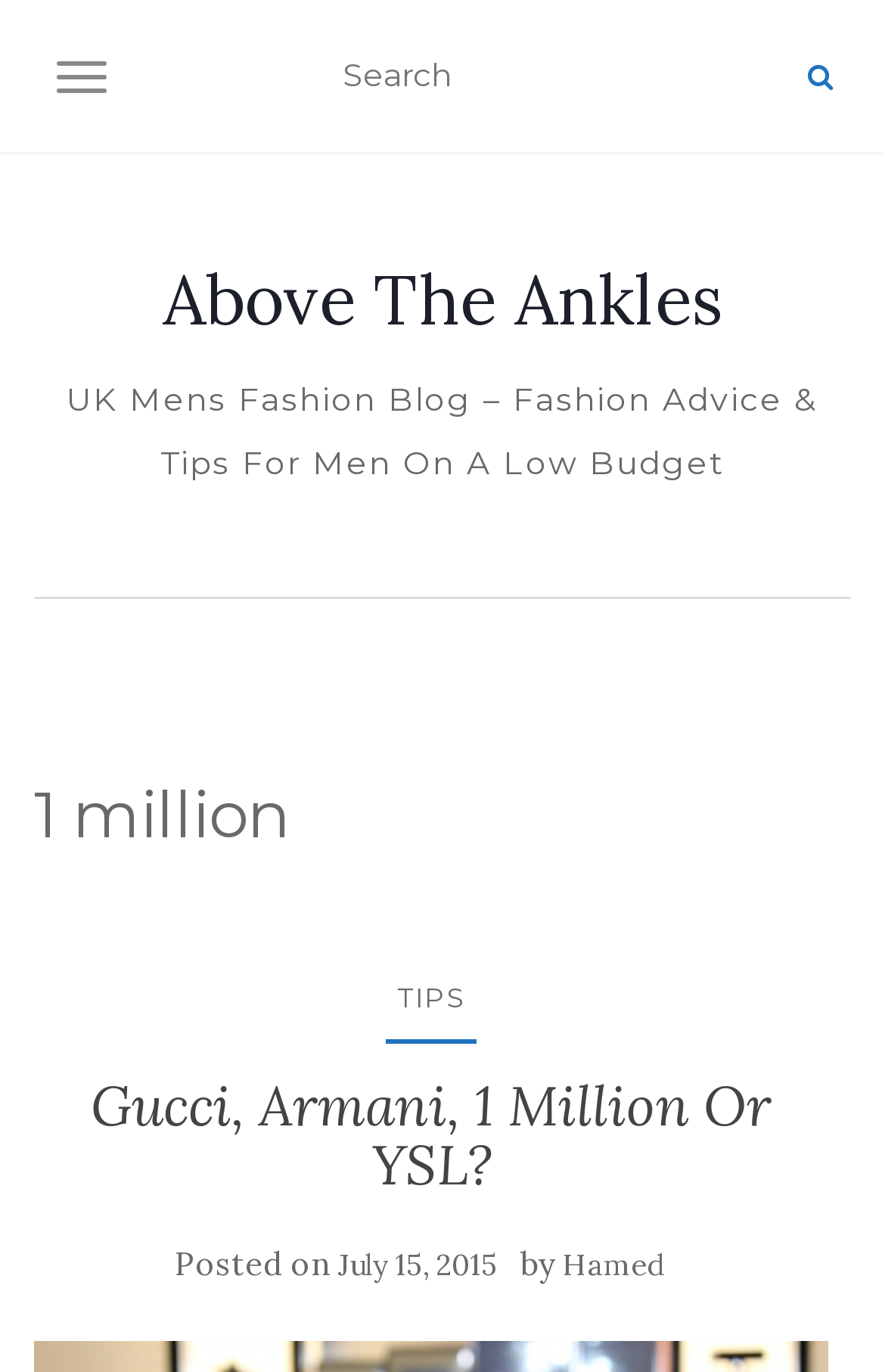Show me the bounding box coordinates of the clickable region to achieve the task as per the instruction: "toggle navigation".

[0.038, 0.03, 0.146, 0.083]